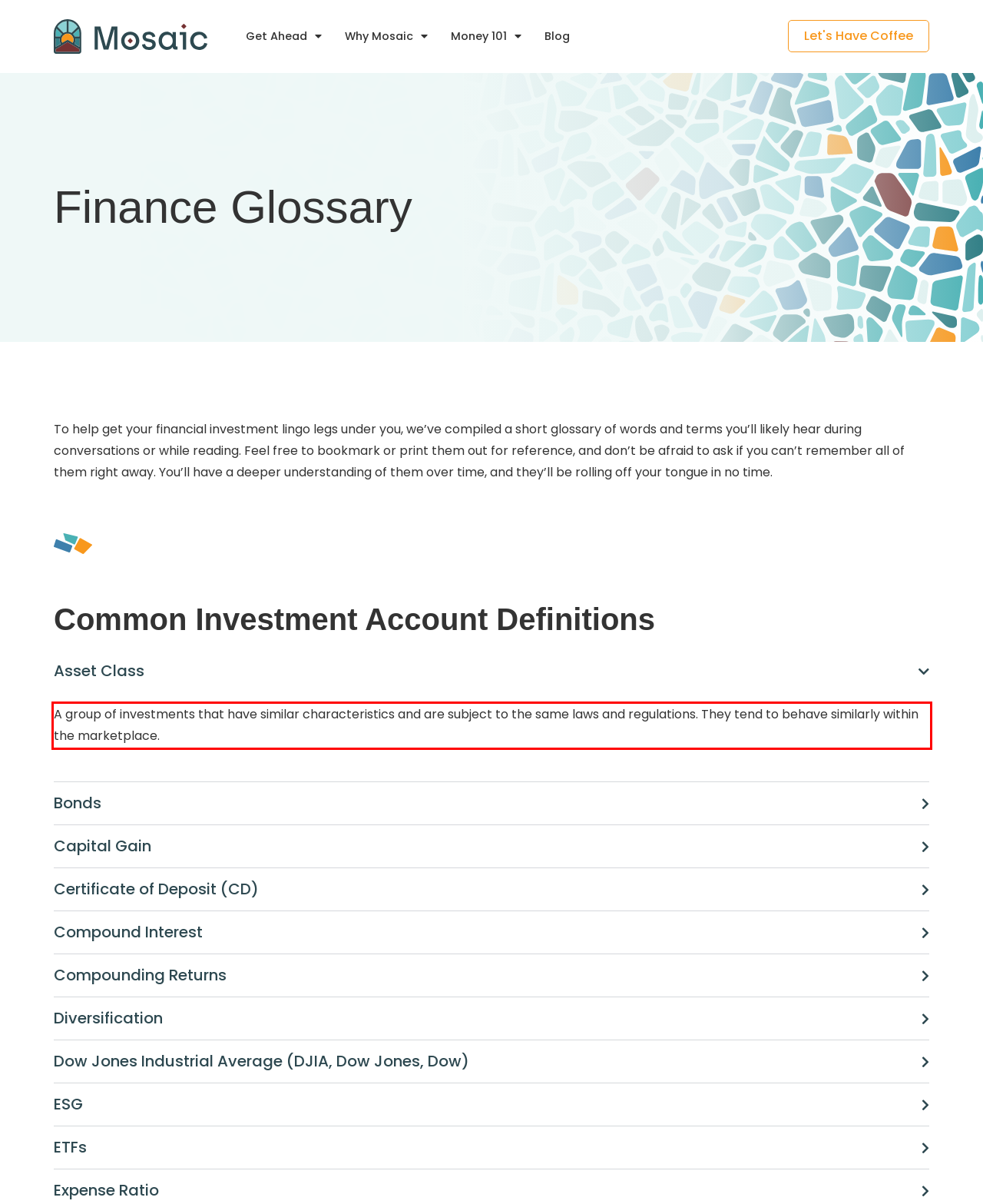Within the provided webpage screenshot, find the red rectangle bounding box and perform OCR to obtain the text content.

A group of investments that have similar characteristics and are subject to the same laws and regulations. They tend to behave similarly within the marketplace.